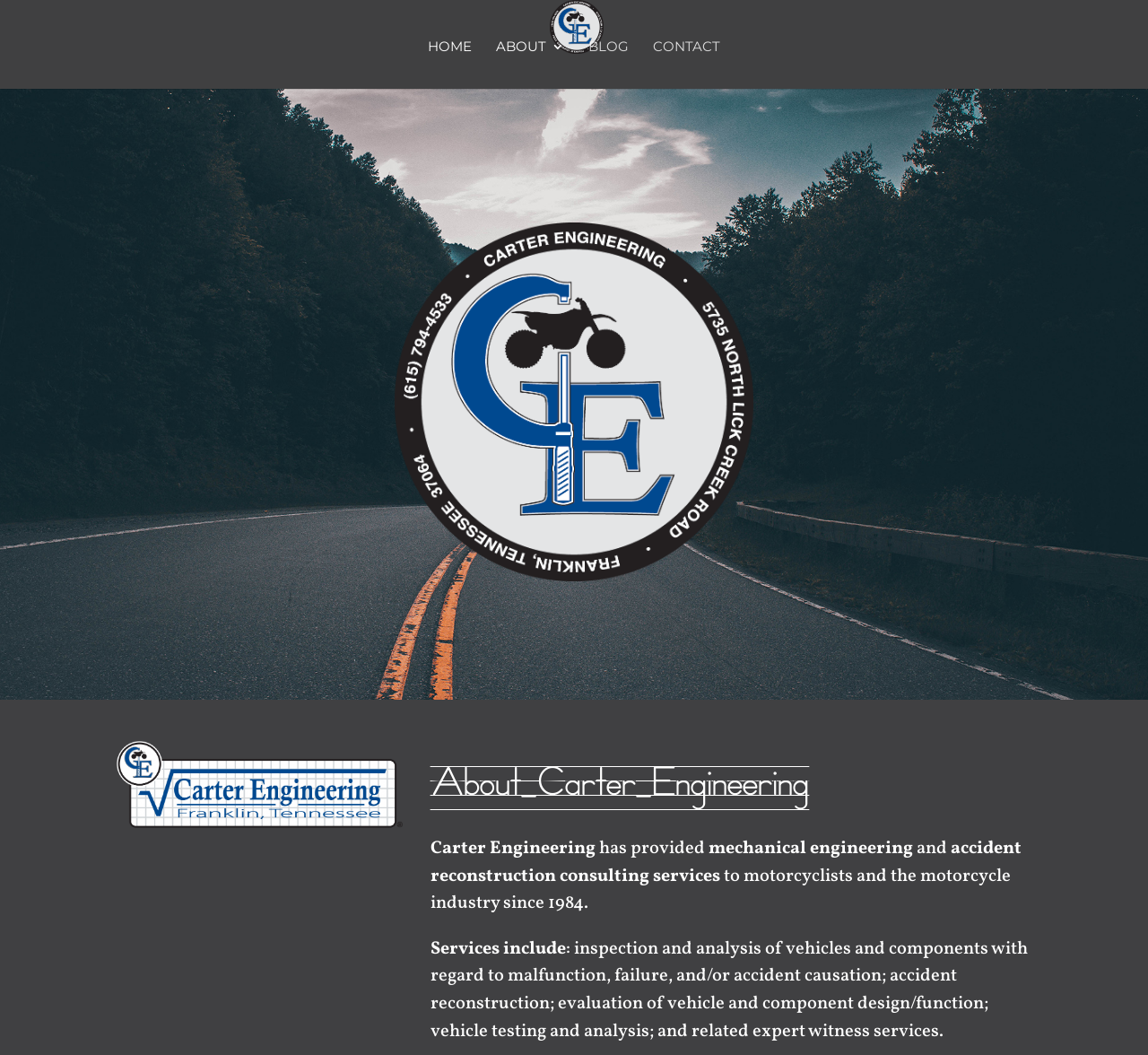What is the company's expertise?
Please craft a detailed and exhaustive response to the question.

The company's expertise can be inferred from the text 'accident reconstruction consulting services' and 'evaluation of vehicle and component design/function; vehicle testing and analysis; and related expert witness services', which suggests that the company has expertise in accident reconstruction and related areas.